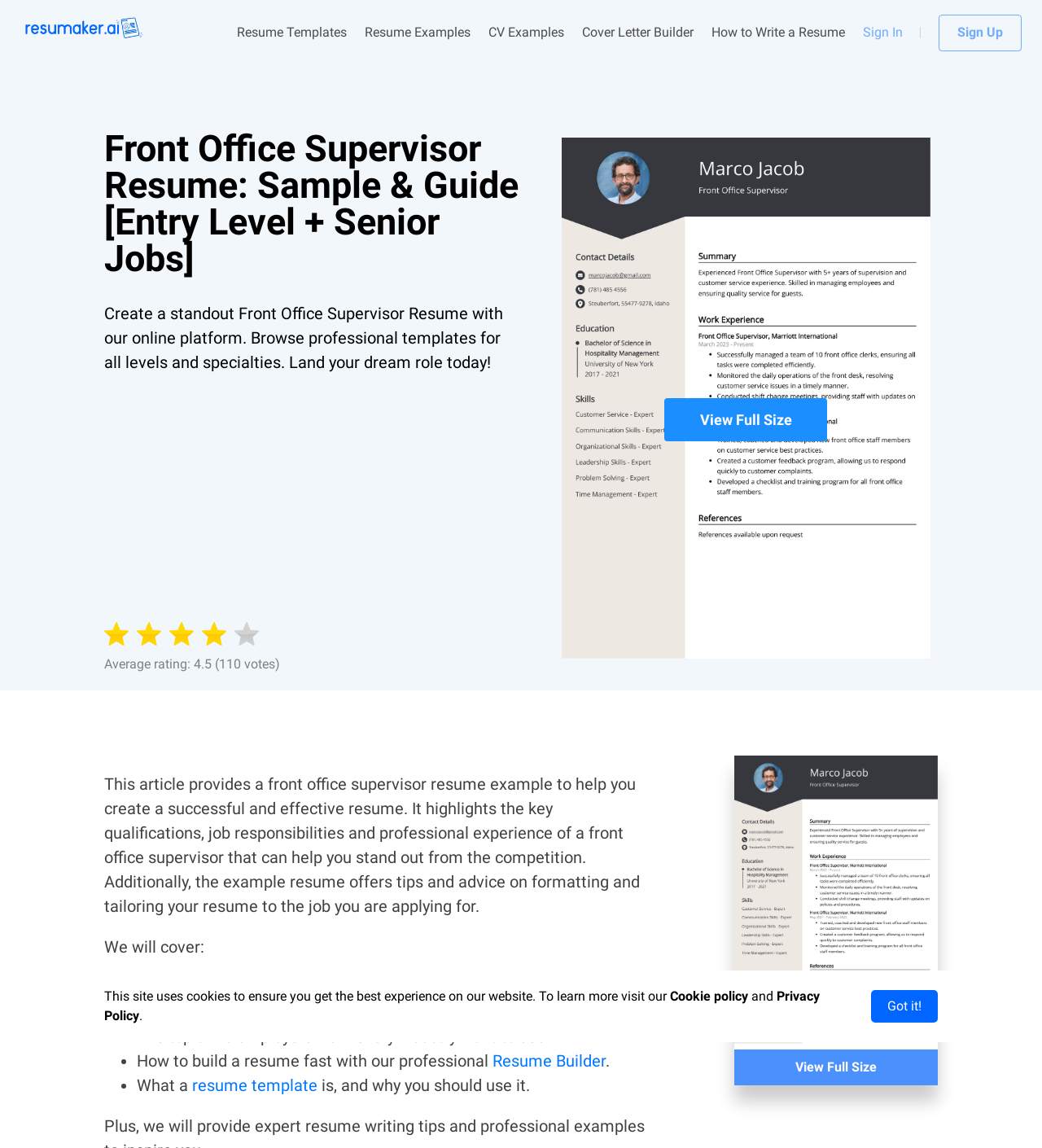Please locate the bounding box coordinates of the element that should be clicked to achieve the given instruction: "Use 'Resume Builder'".

[0.473, 0.916, 0.581, 0.933]